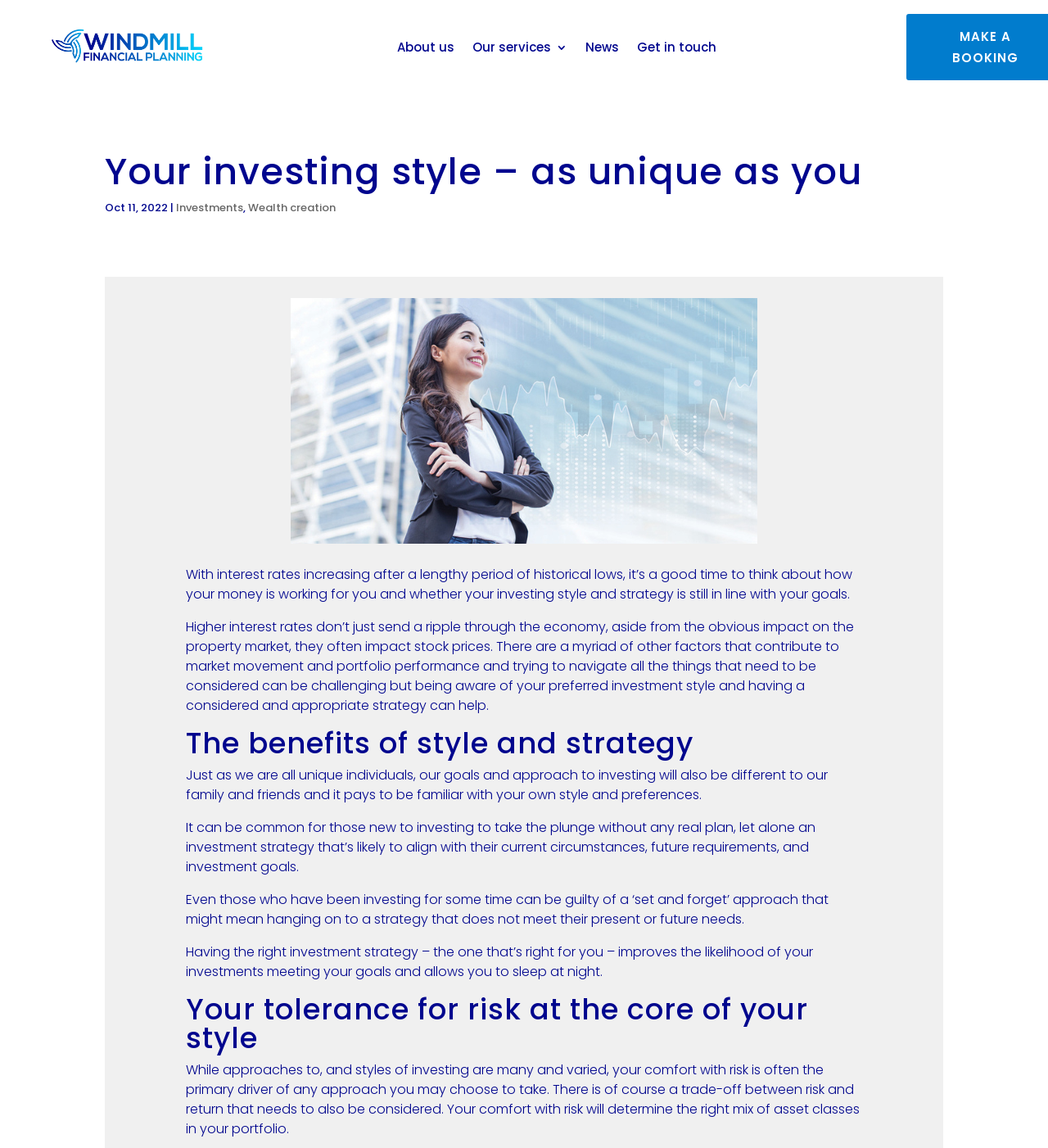Answer the question in one word or a short phrase:
What drives an individual's approach to investing?

Comfort with risk